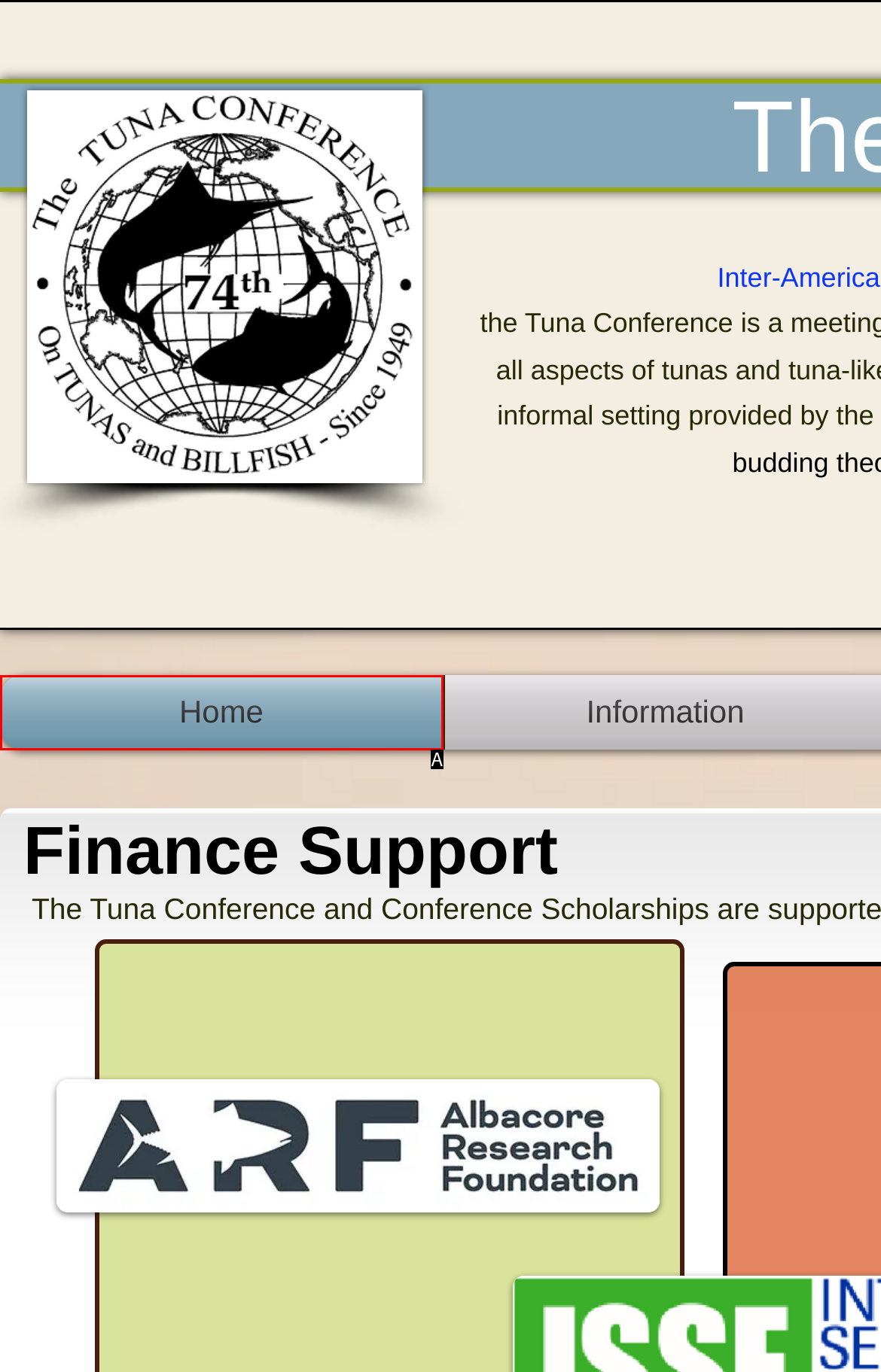Identify the letter corresponding to the UI element that matches this description: Home
Answer using only the letter from the provided options.

A